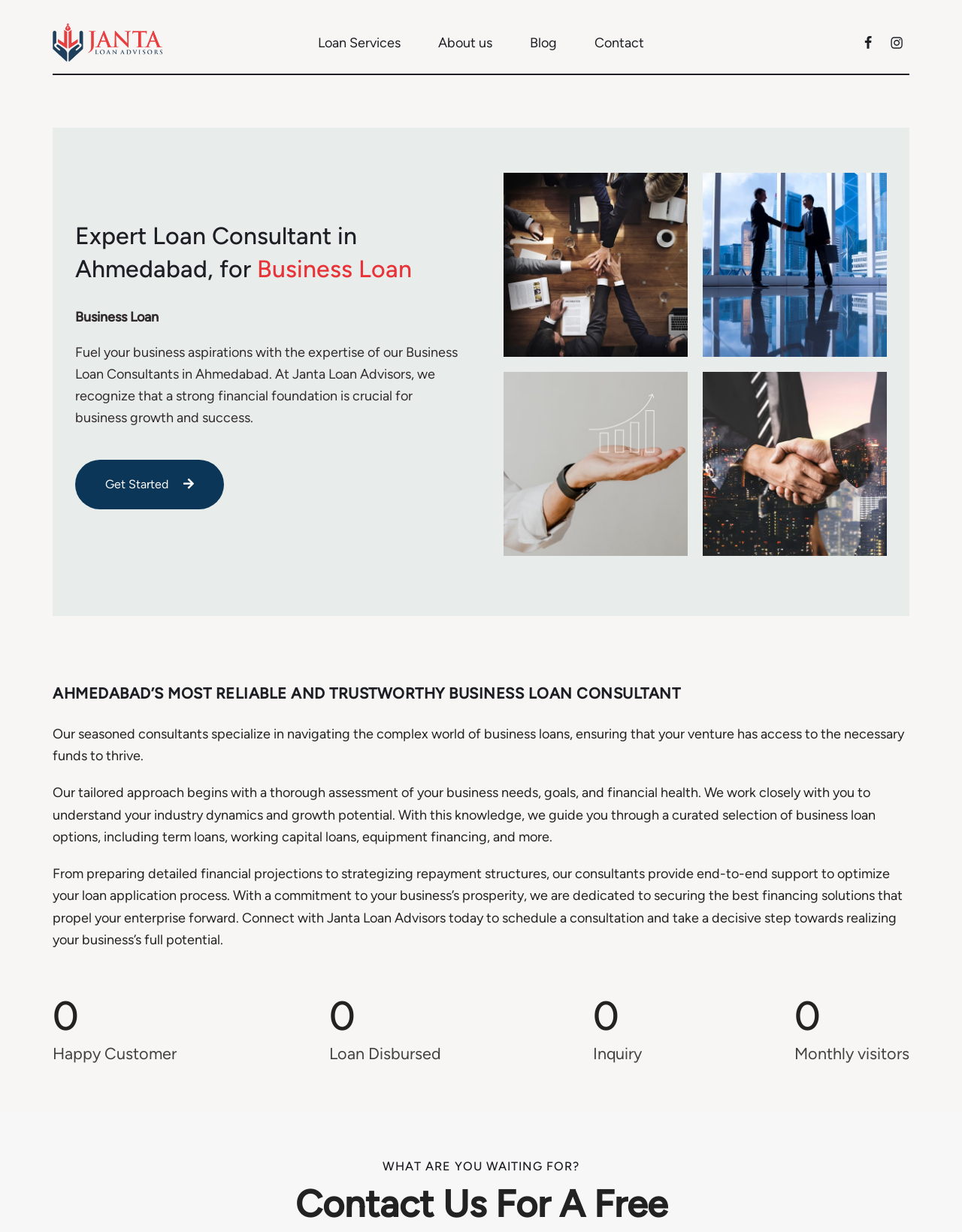Pinpoint the bounding box coordinates of the clickable element needed to complete the instruction: "Click on Loan Consultant". The coordinates should be provided as four float numbers between 0 and 1: [left, top, right, bottom].

[0.055, 0.027, 0.169, 0.04]